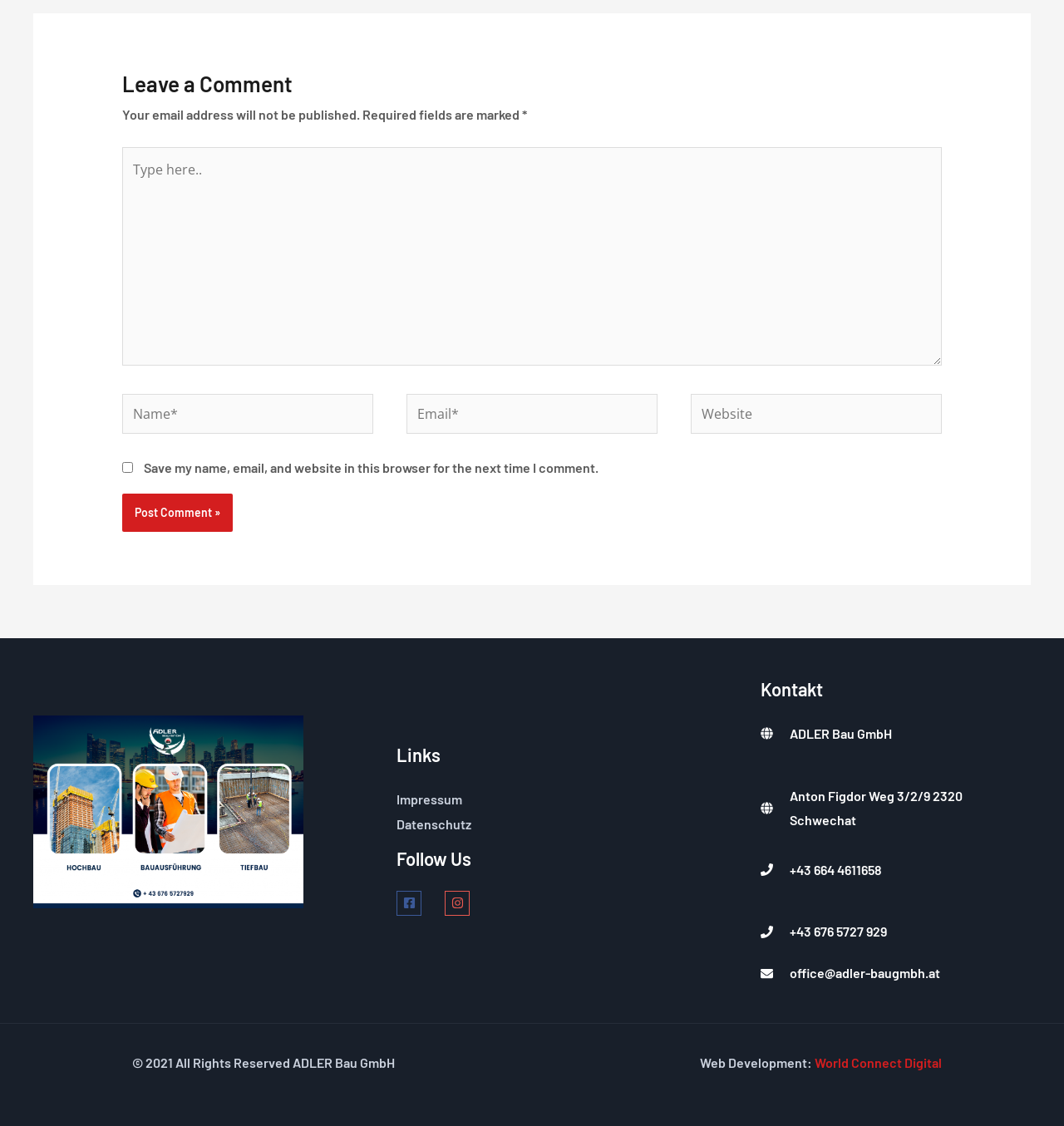Determine the bounding box coordinates of the clickable region to follow the instruction: "Post a comment".

[0.115, 0.438, 0.219, 0.472]